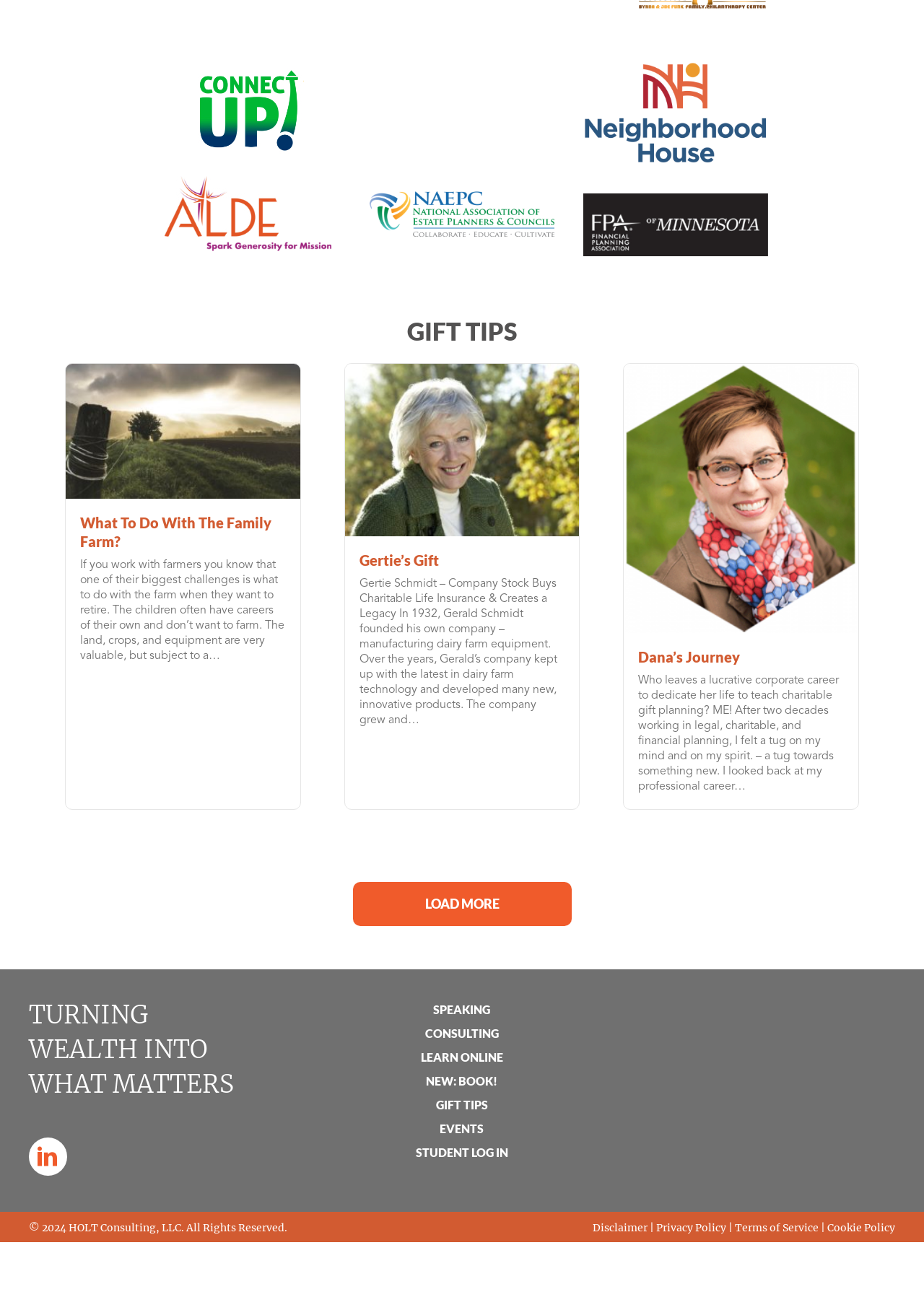Determine the bounding box coordinates of the clickable area required to perform the following instruction: "Read 'What To Do With The Family Farm?'". The coordinates should be represented as four float numbers between 0 and 1: [left, top, right, bottom].

[0.087, 0.392, 0.309, 0.42]